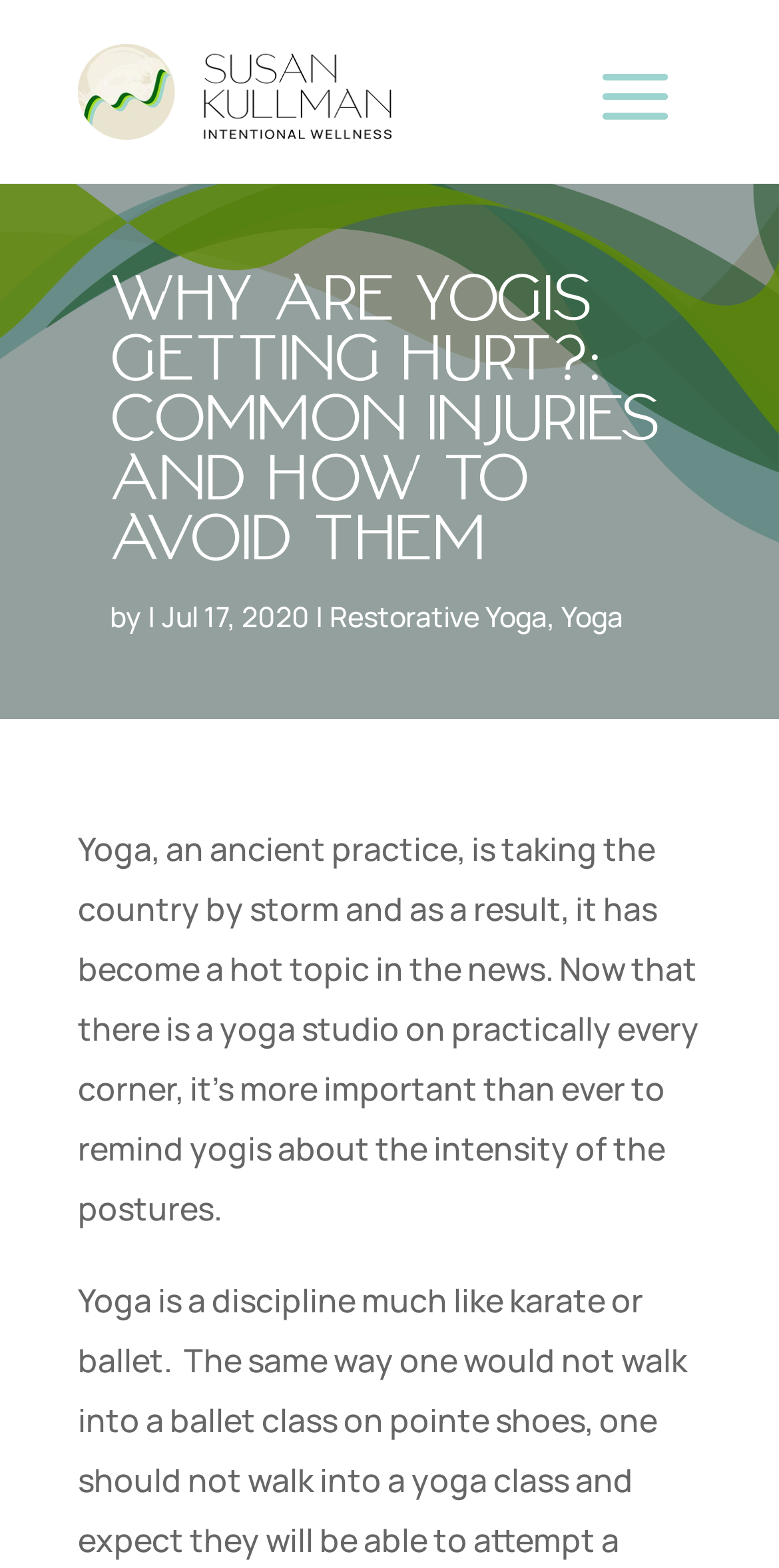Extract the main title from the webpage and generate its text.

Why Are Yogis Getting Hurt?: Common Injuries and How to Avoid Them